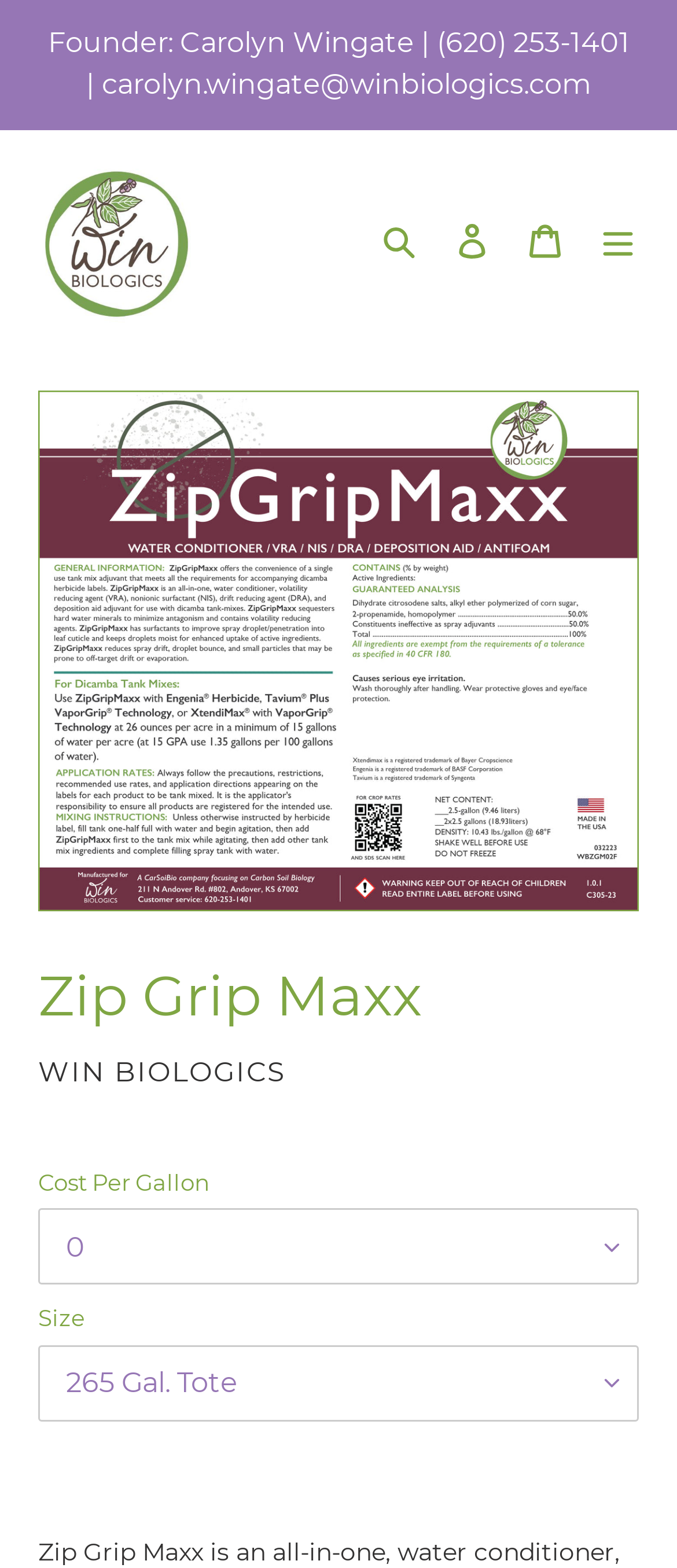Give a one-word or phrase response to the following question: What is the function of the 'Search' button?

To search the website